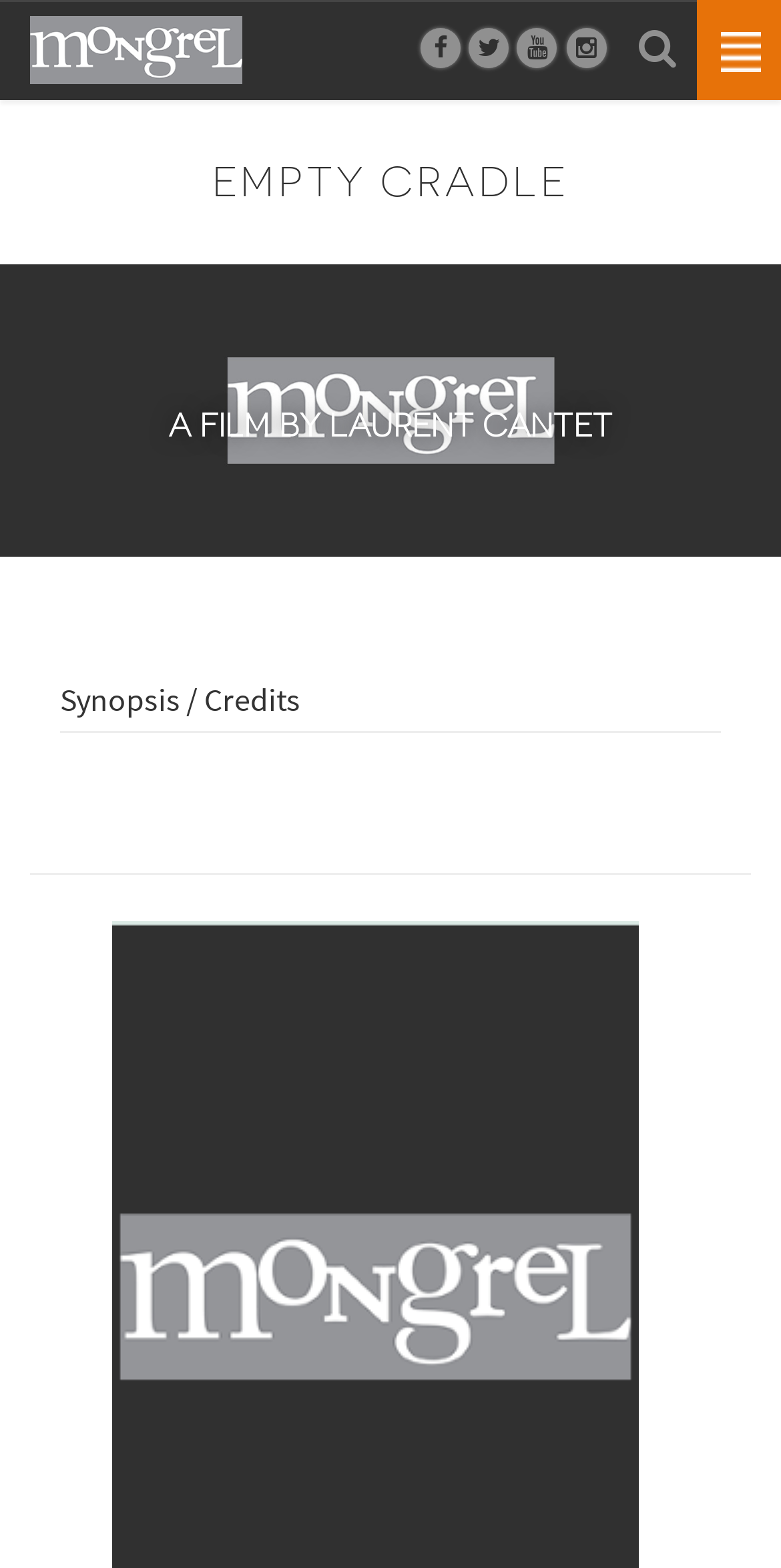What is the purpose of the link 'Synopsis / Credits'?
Look at the screenshot and give a one-word or phrase answer.

To provide film information